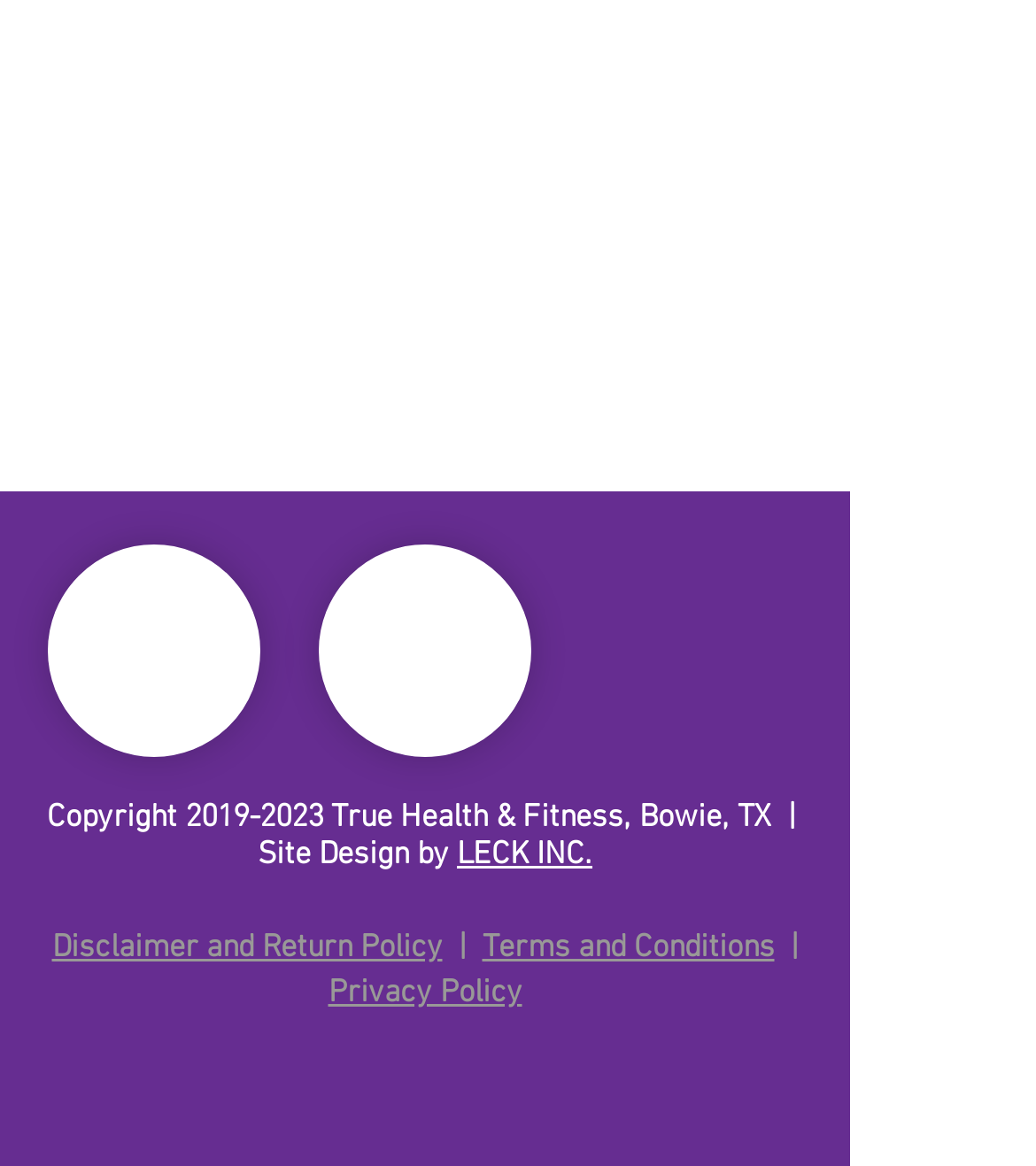What is the year range of the copyright? Using the information from the screenshot, answer with a single word or phrase.

2019-2023